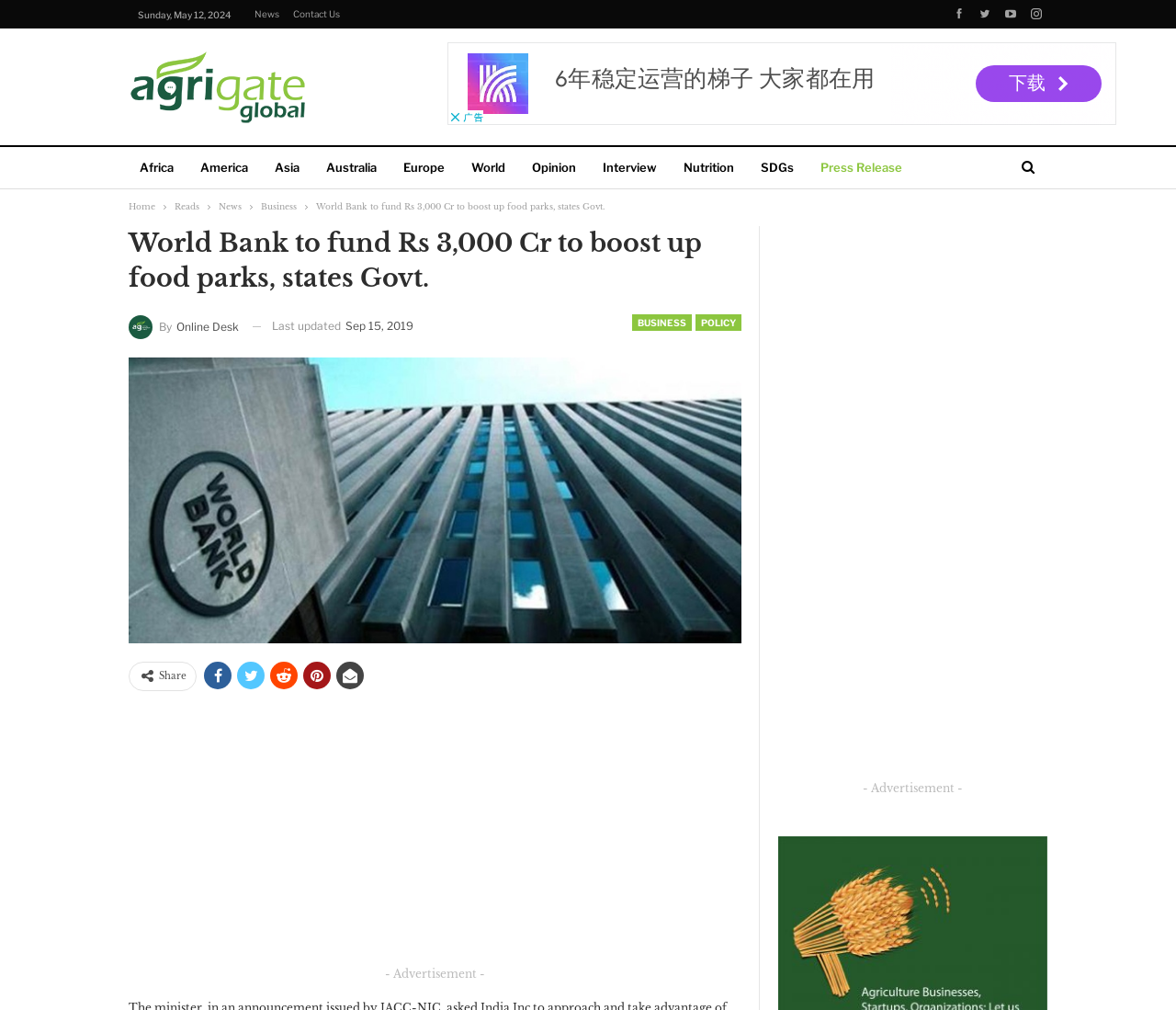Please determine the bounding box coordinates of the clickable area required to carry out the following instruction: "Click on the 'News' link". The coordinates must be four float numbers between 0 and 1, represented as [left, top, right, bottom].

[0.216, 0.008, 0.238, 0.019]